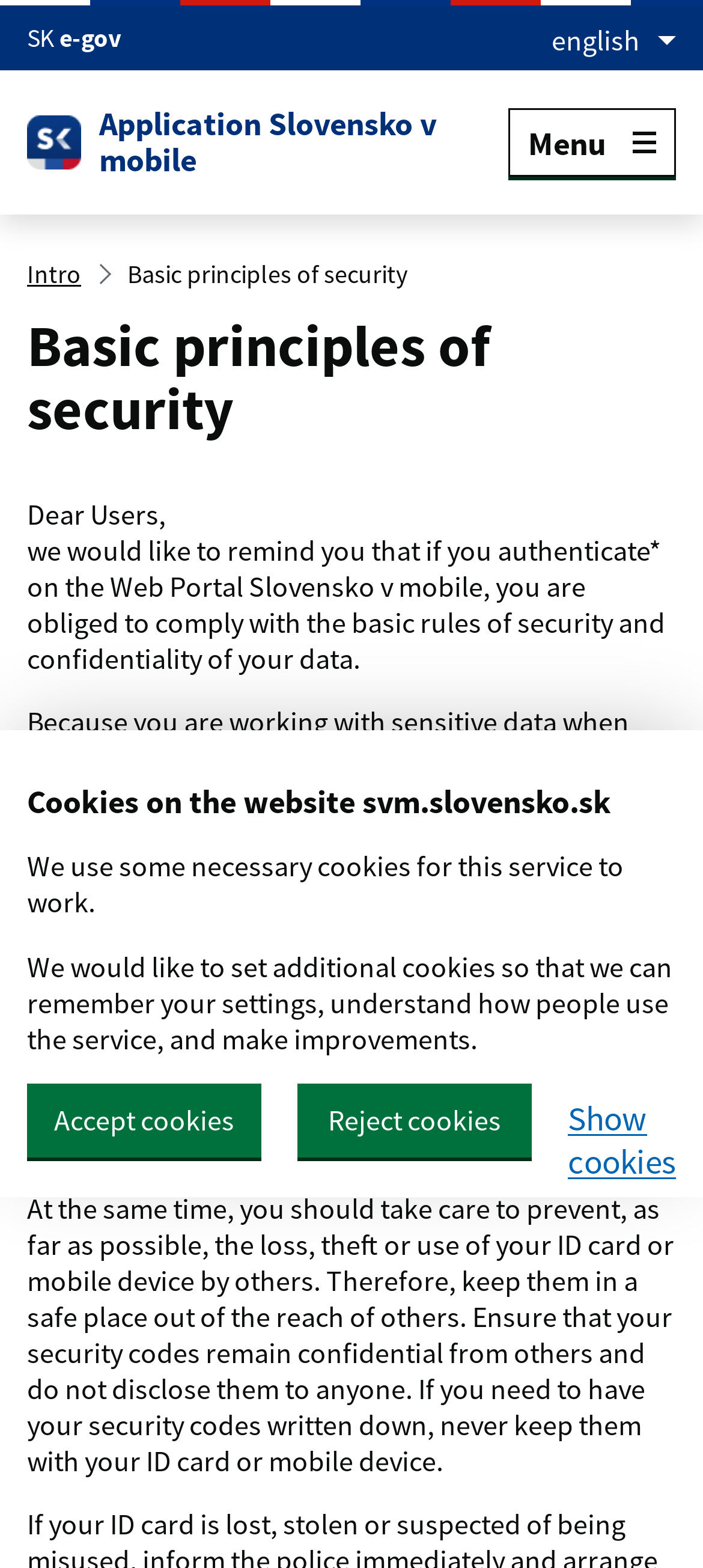Identify the title of the webpage and provide its text content.

Basic principles of security